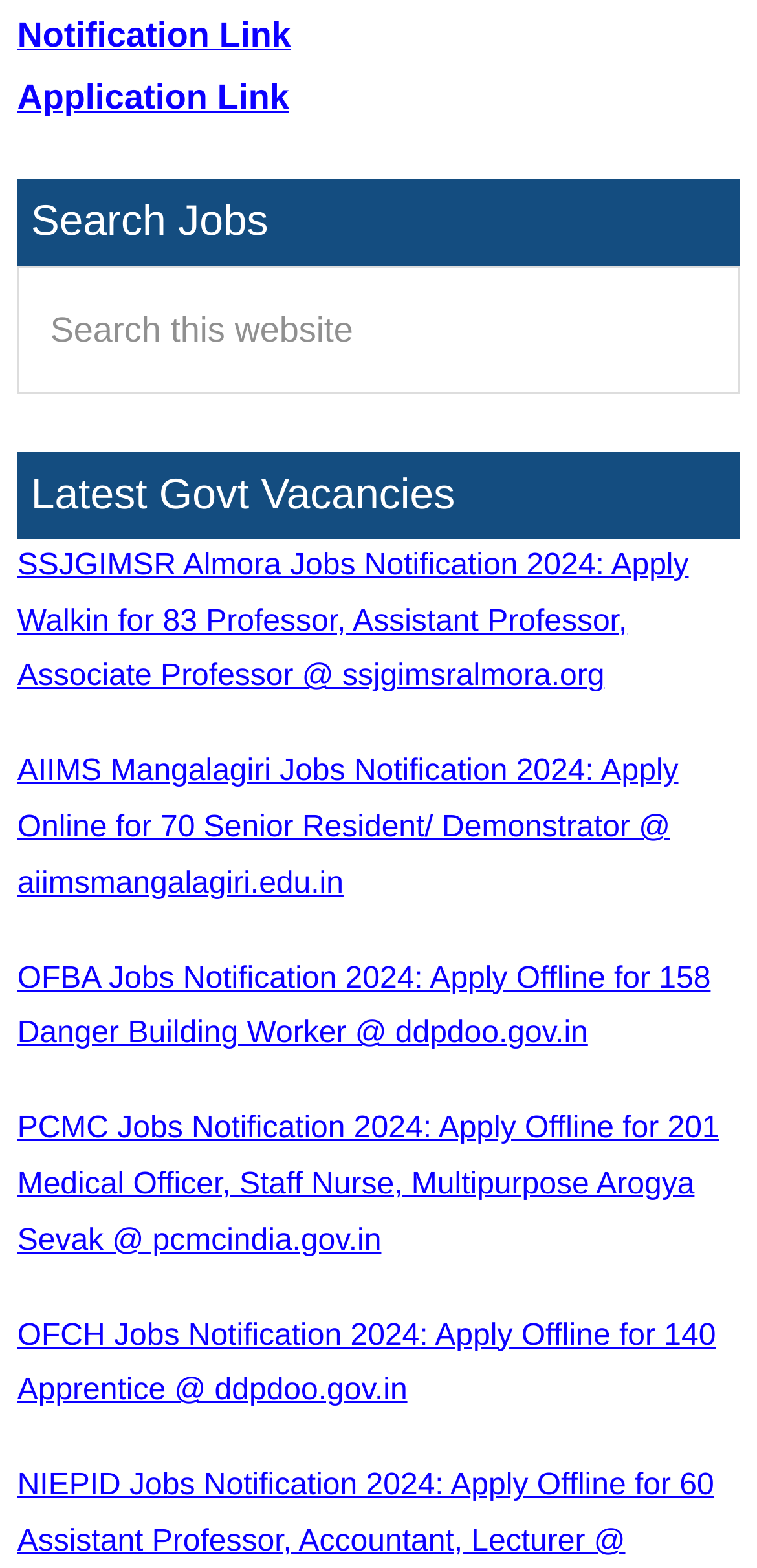Can you identify the bounding box coordinates of the clickable region needed to carry out this instruction: 'Search for jobs'? The coordinates should be four float numbers within the range of 0 to 1, stated as [left, top, right, bottom].

[0.023, 0.169, 0.977, 0.251]